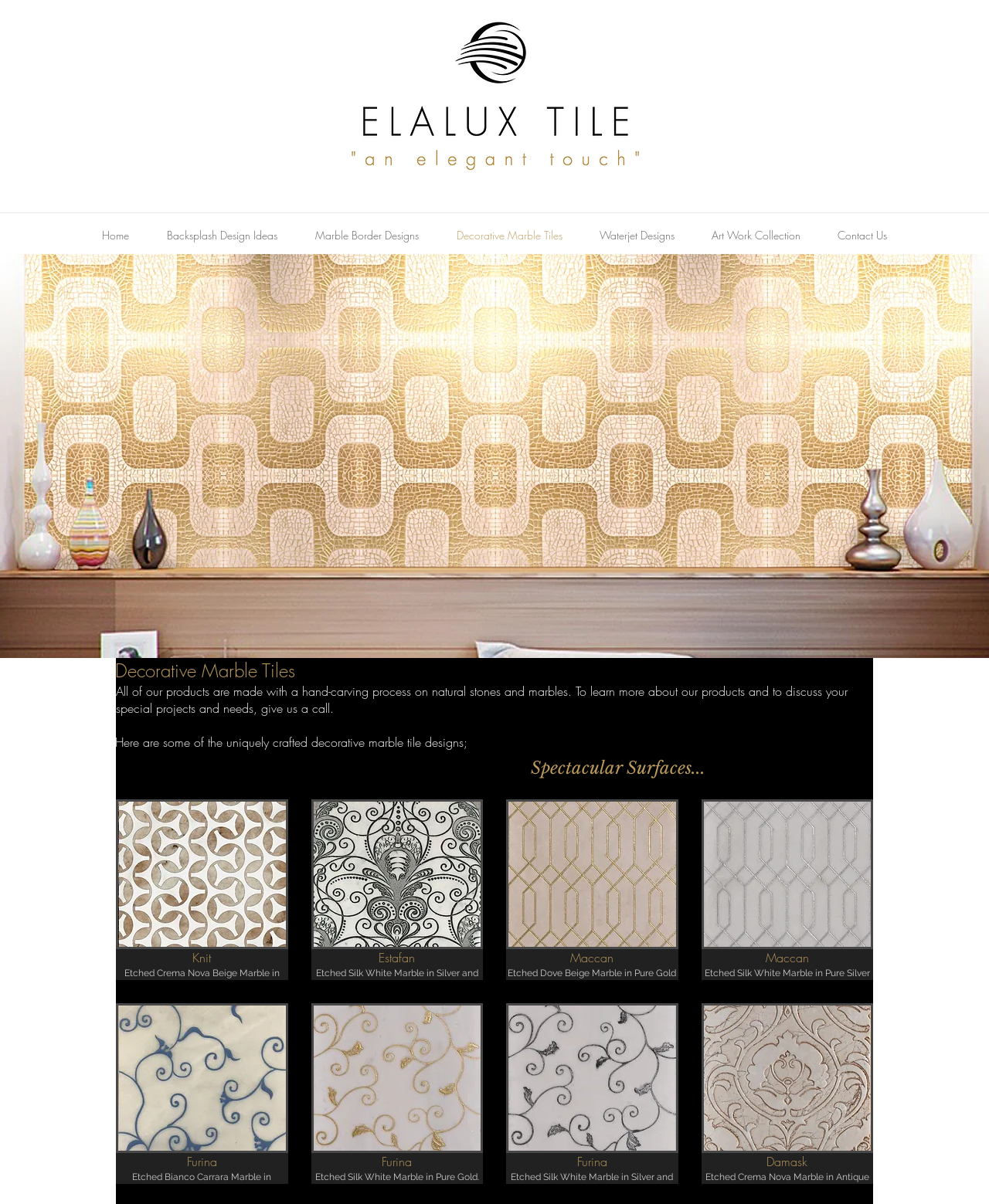Answer the question using only a single word or phrase: 
What is the color of the marble in the 'Knit Knit Etched Crema Nova Beige Marble' design?

Antique Coffee